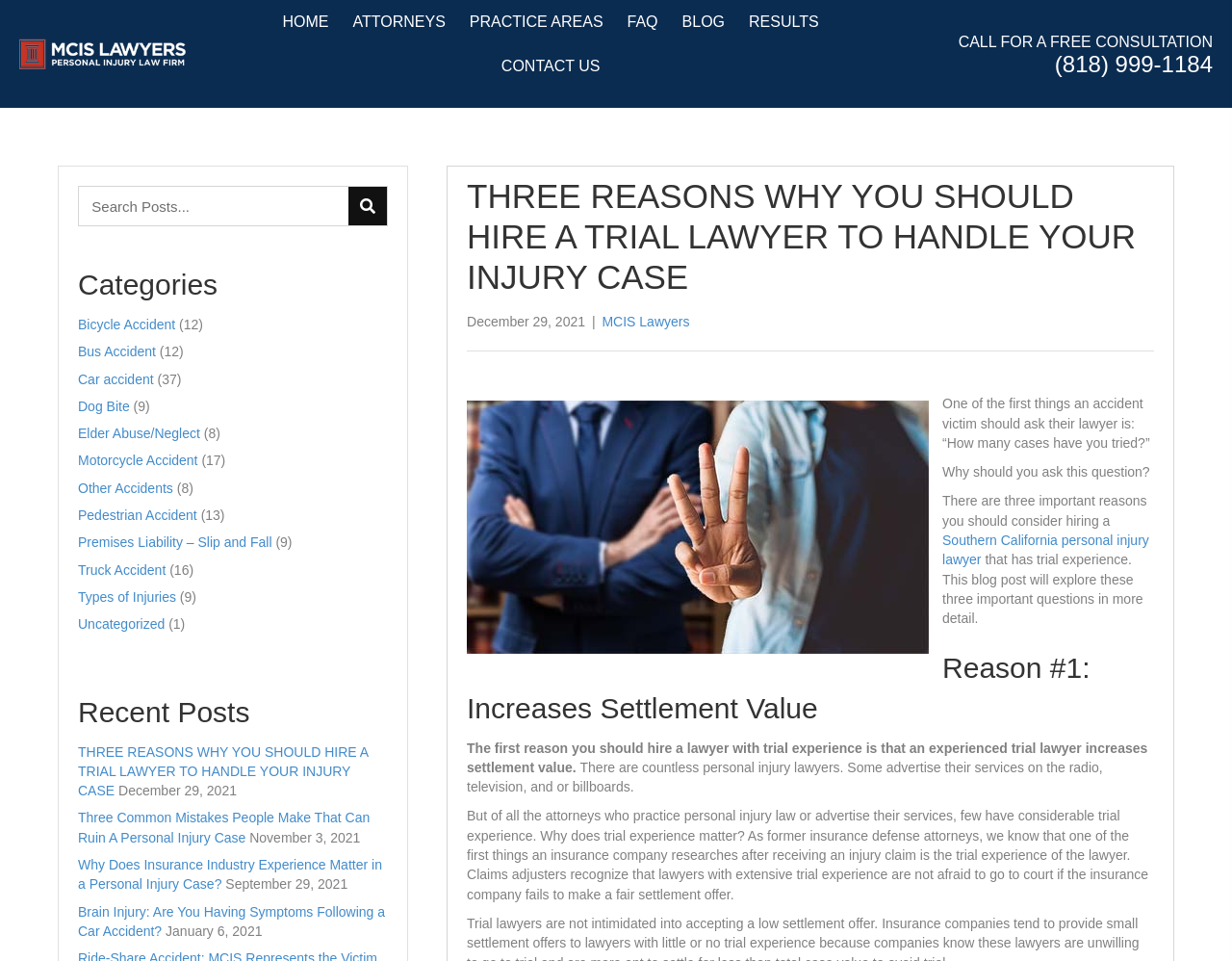Please identify the bounding box coordinates of the element that needs to be clicked to execute the following command: "Click on the 'CONTACT US' link". Provide the bounding box using four float numbers between 0 and 1, formatted as [left, top, right, bottom].

[0.399, 0.051, 0.495, 0.087]